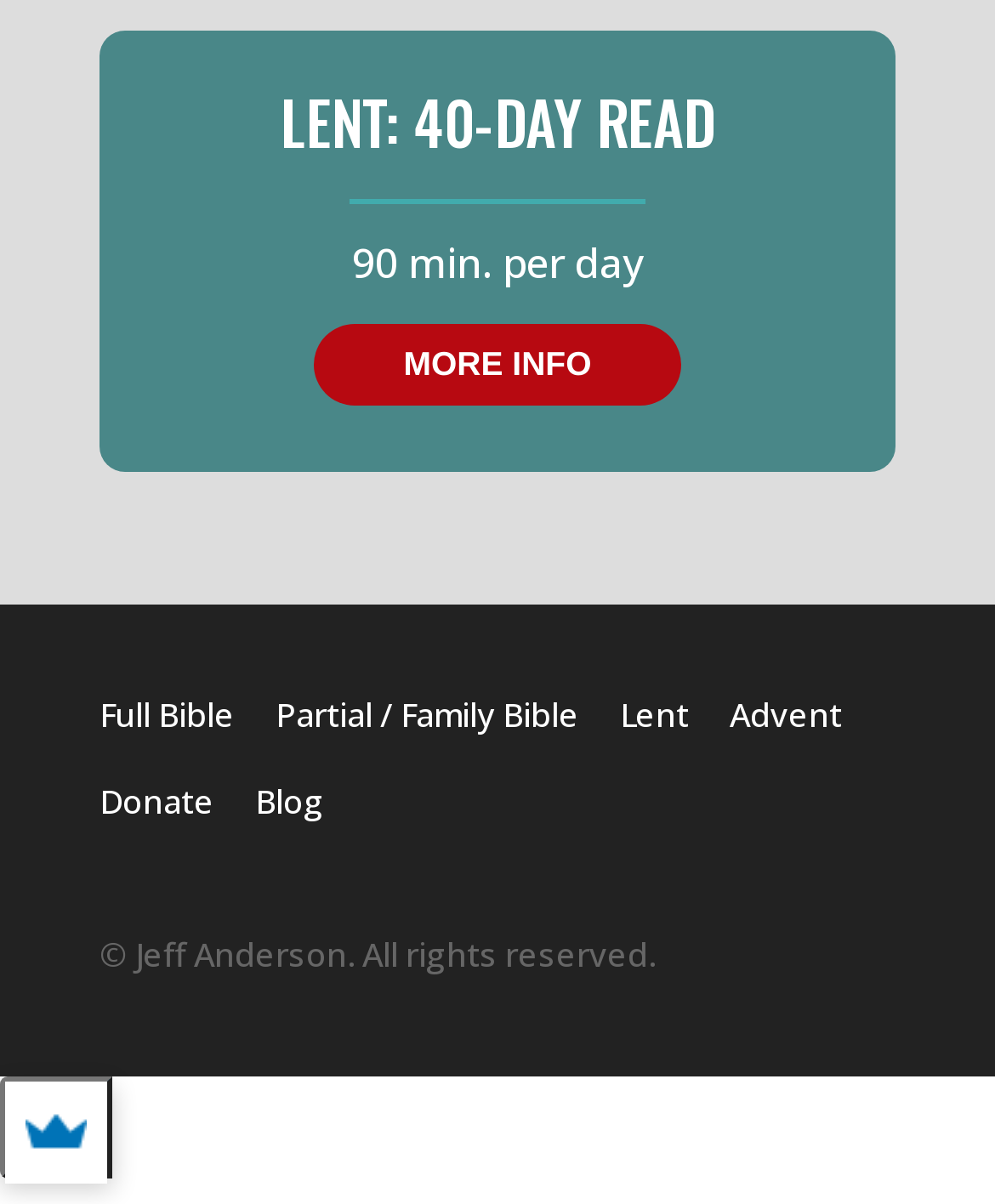Determine the bounding box coordinates of the clickable element to achieve the following action: 'Press the BDOW! button'. Provide the coordinates as four float values between 0 and 1, formatted as [left, top, right, bottom].

[0.0, 0.894, 0.113, 0.979]